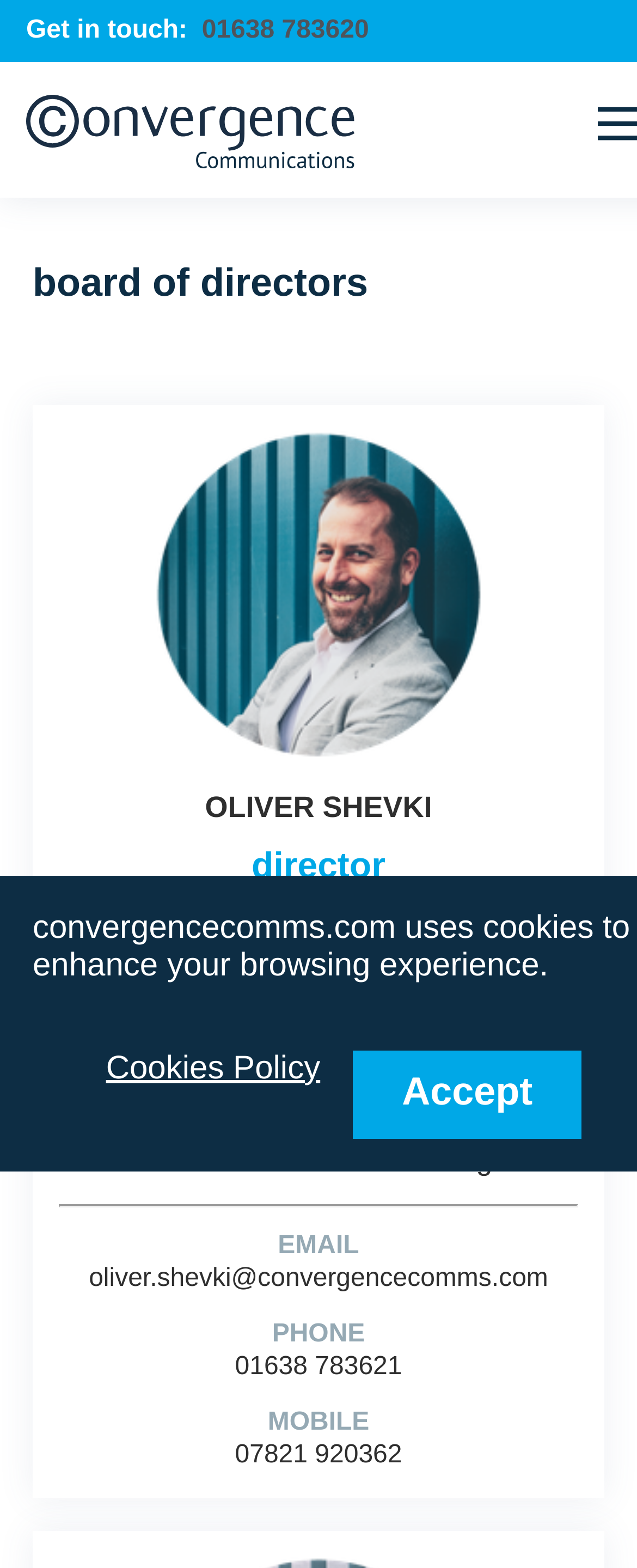Please answer the following query using a single word or phrase: 
What is Oliver Shevki's hobby?

Rugby